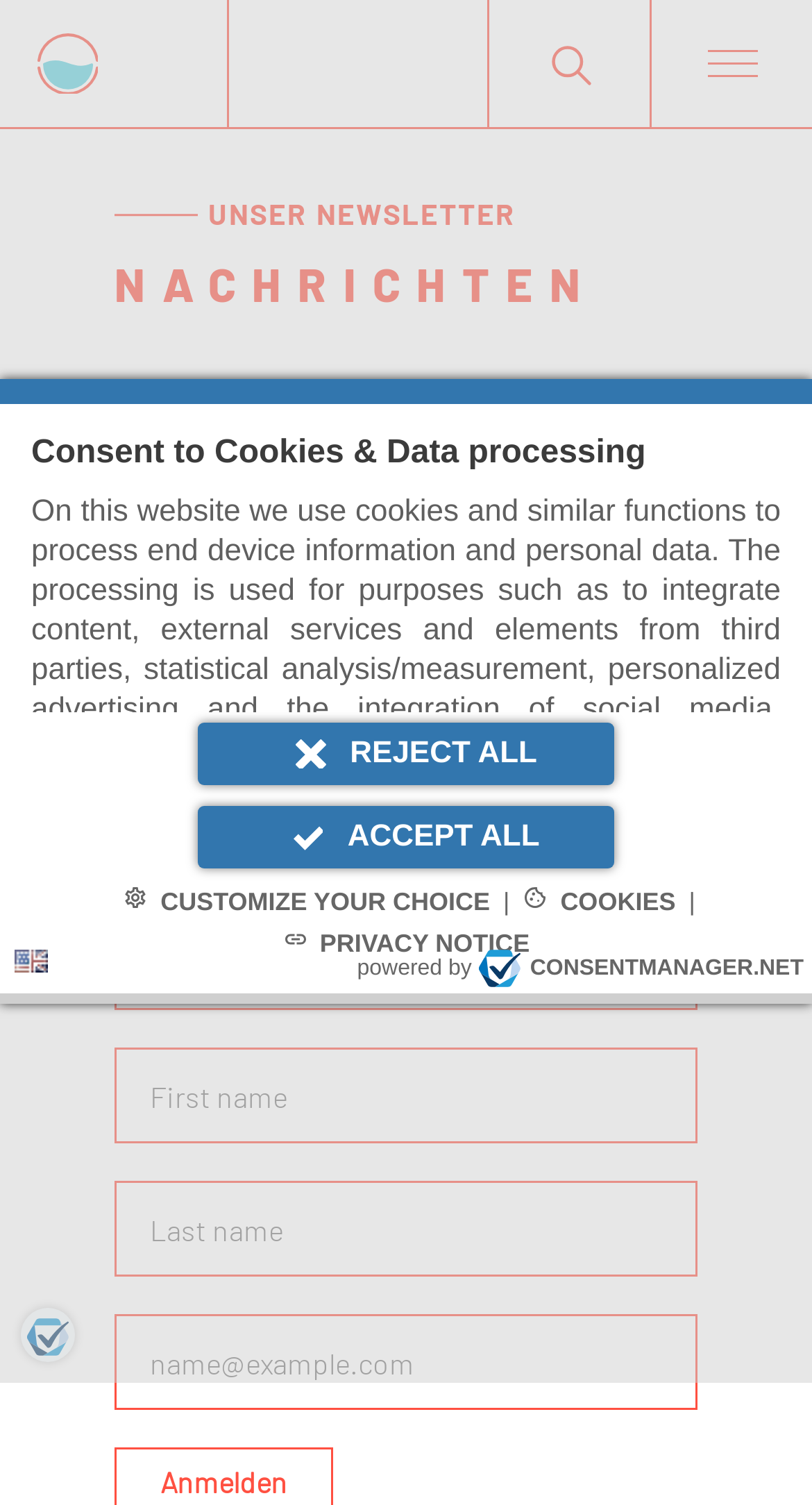Identify the bounding box coordinates for the UI element described as follows: aria-label="Purpose: Function". Use the format (top-left x, top-left y, bottom-right x, bottom-right y) and ensure all values are floating point numbers between 0 and 1.

[0.038, 0.648, 0.141, 0.671]